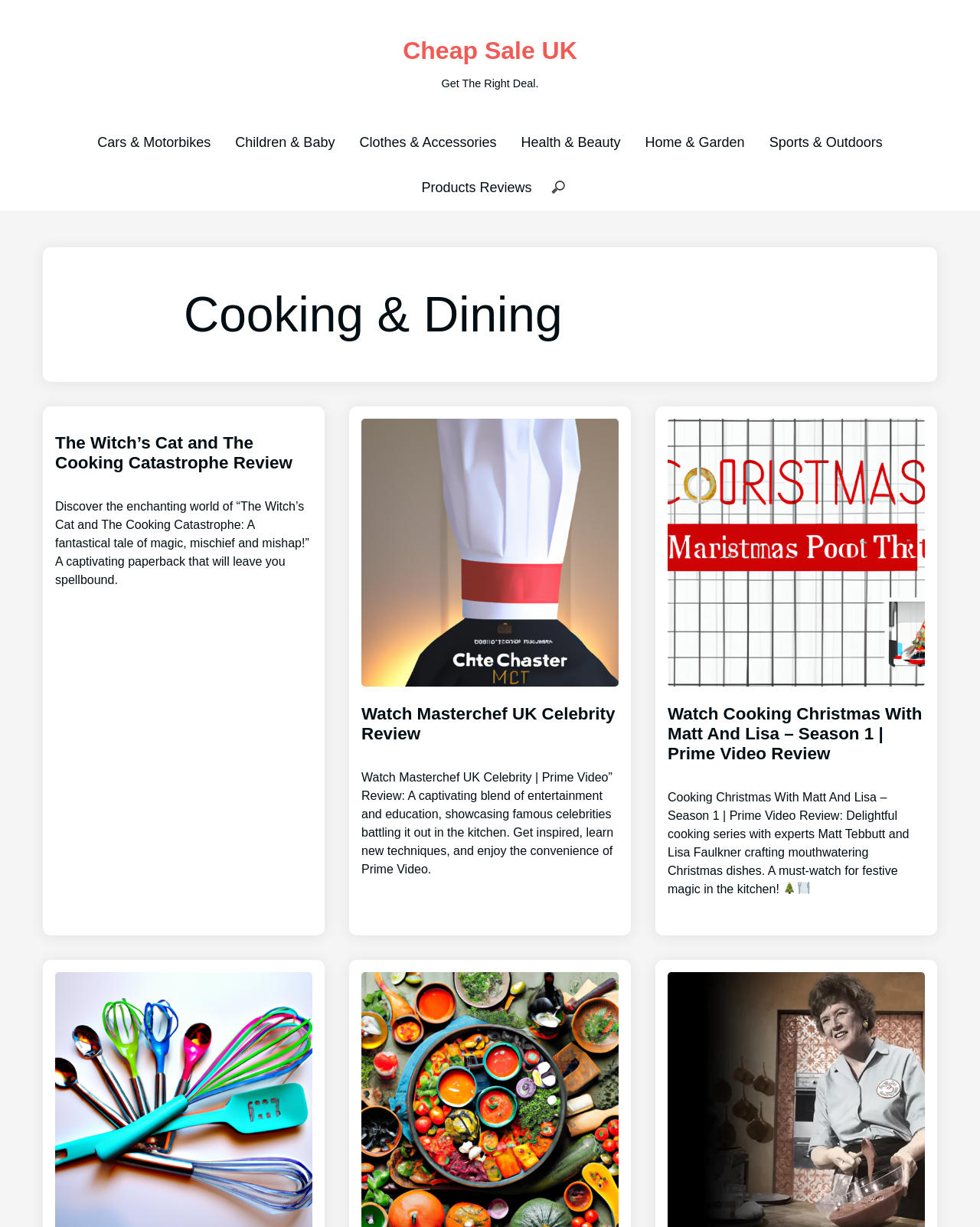Create a detailed description of the webpage's content and layout.

This webpage is an archive of cooking and dining-related content, with a focus on reviews and products. At the top, there is a link to the website's homepage, "Cheap Sale UK", and a tagline "Get The Right Deal." Below this, there are seven category links, including "Cars & Motorbikes", "Children & Baby", and "Home & Garden", which are evenly spaced across the top of the page.

The main content of the page is divided into three sections, each featuring a review of a cooking-related product or service. The first section is a review of "The Witch's Cat and The Cooking Catastrophe", a paperback book. The review is accompanied by a heading with the same title.

The second section is a review of "Watch Masterchef UK Celebrity", a Prime Video series. This review has a heading with the same title and is positioned below the first review.

The third section is a review of "Watch Cooking Christmas With Matt And Lisa – Season 1", another Prime Video series. This review also has a heading with the same title and is positioned below the second review. The review includes two small images of a Christmas tree and a fork and knife, which are placed at the end of the text.

On the right side of the page, there is a search box with a label "Search for:". Above this, there is a link to "Products Reviews".